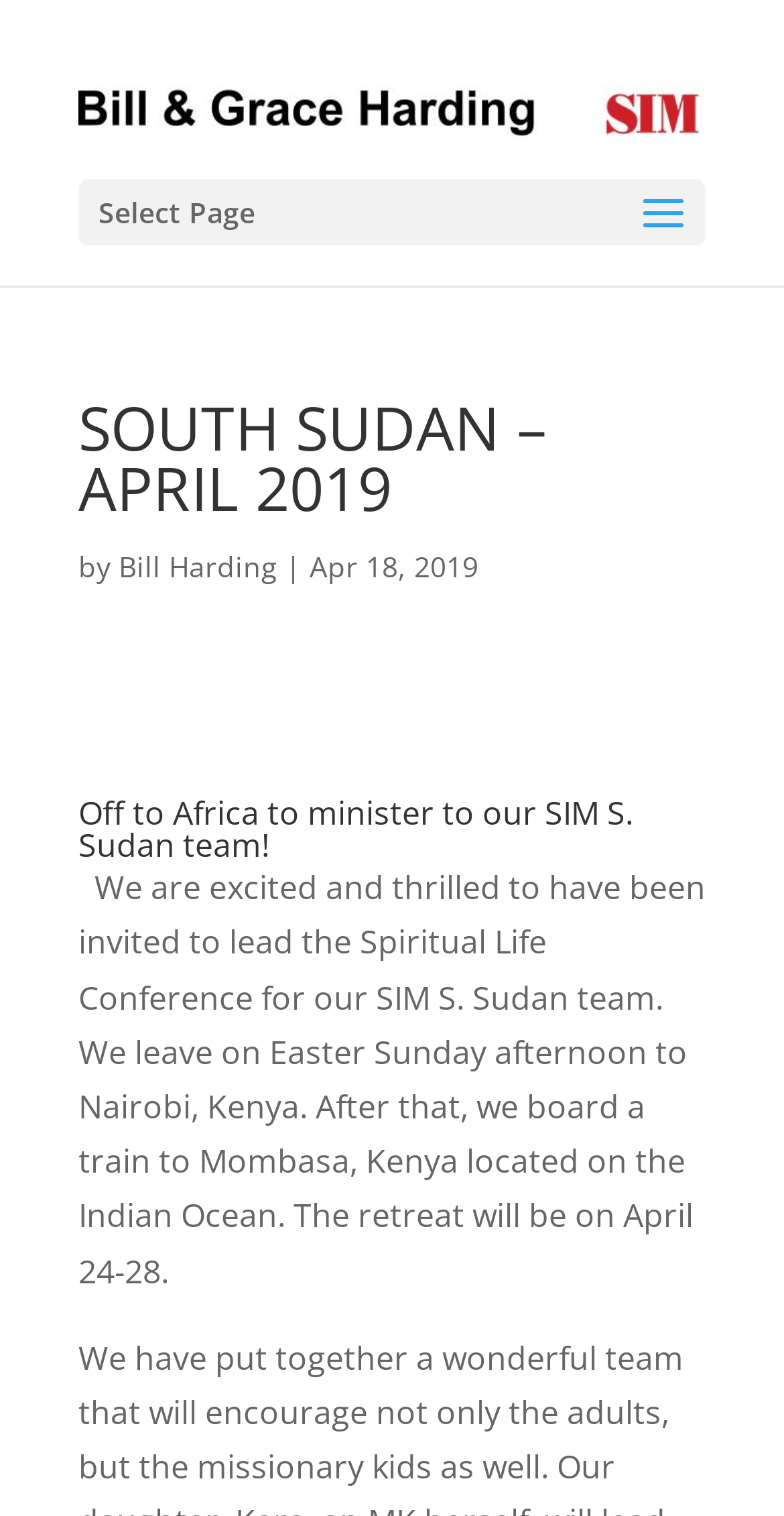Based on the description "Bill Harding", find the bounding box of the specified UI element.

[0.151, 0.361, 0.354, 0.386]